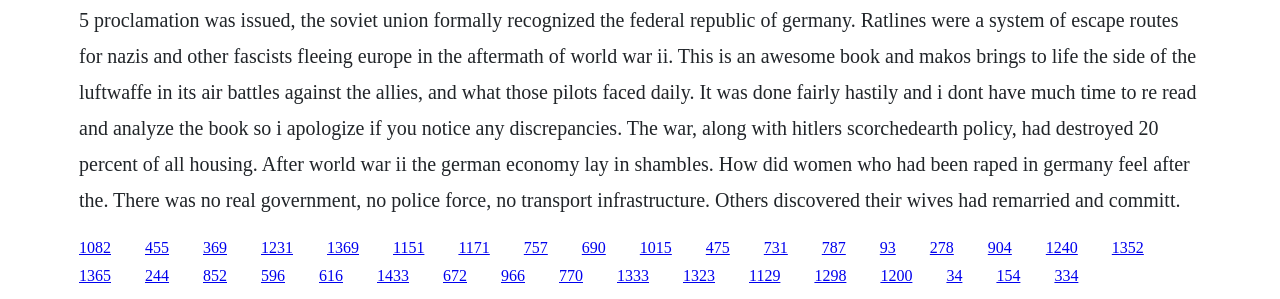What is the approximate width of each link?
Using the visual information, respond with a single word or phrase.

0.025